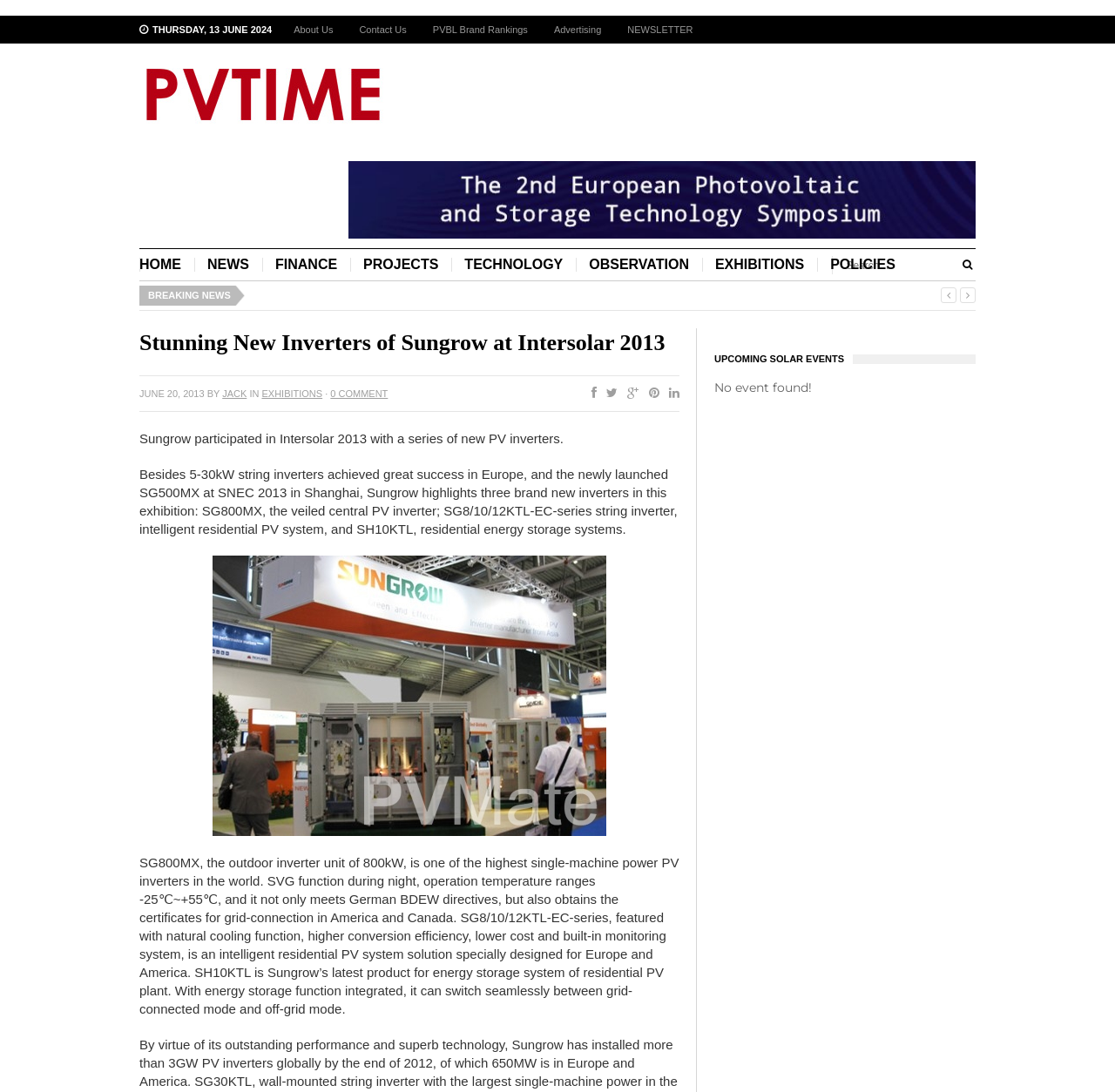Locate the bounding box coordinates of the clickable region to complete the following instruction: "Click on the 'NEWS' link."

[0.174, 0.235, 0.235, 0.251]